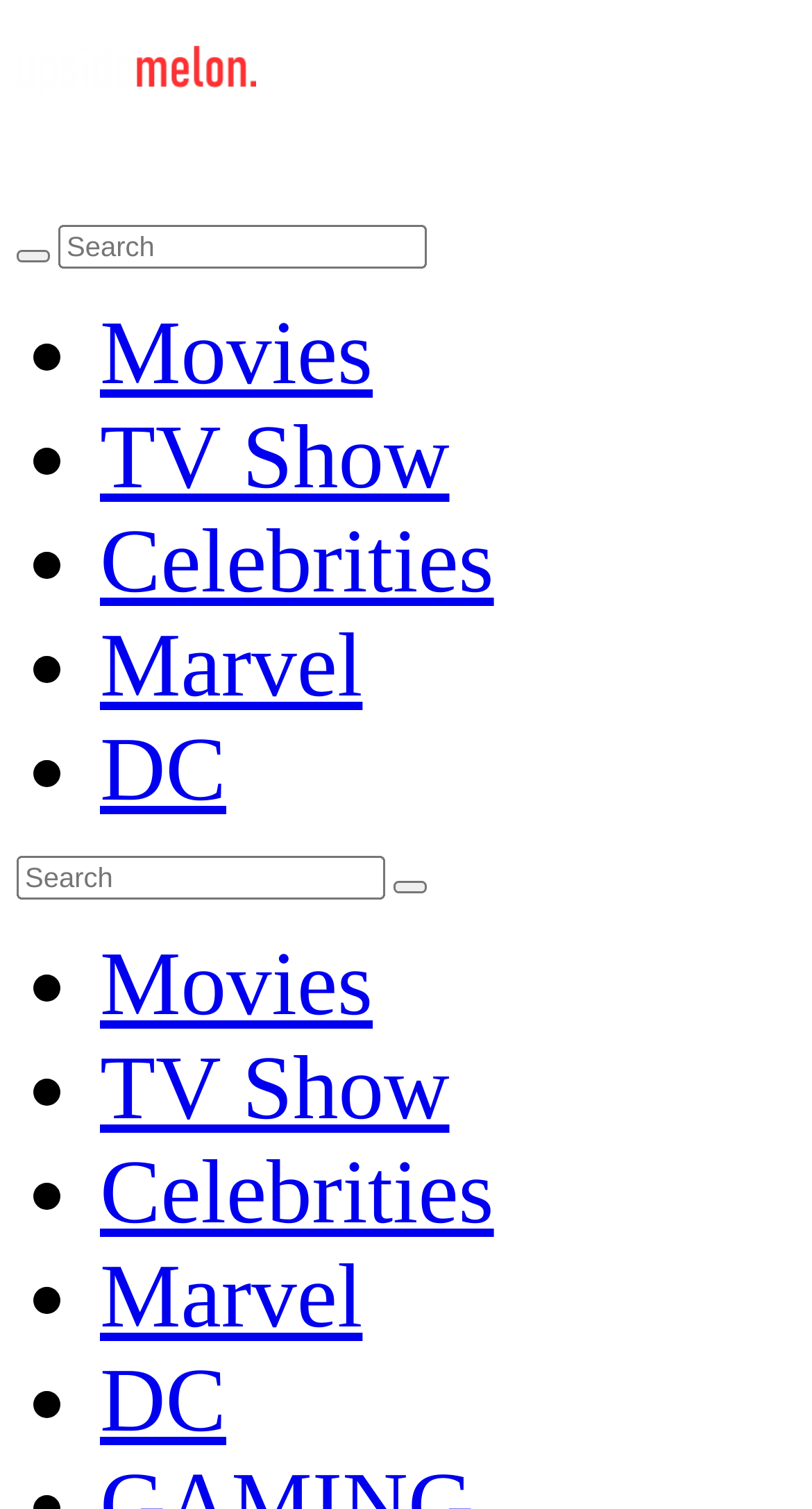Offer an extensive depiction of the webpage and its key elements.

This webpage appears to be a entertainment-related website, possibly a news or blog site. At the top left corner, there is a logo of "Upside Melon" accompanied by a dark mode toggle icon and a search button. Next to the search button is a search input field where users can type in their queries.

Below the search input field, there is a list of navigation links, including "Movies", "TV Show", "Celebrities", "Marvel", and "DC", each preceded by a bullet point. These links are arranged horizontally and take up a significant portion of the top section of the page.

Further down the page, there is a duplicate set of navigation links, identical to the ones above, suggesting that the website may have a consistent navigation menu throughout the page.

There are no prominent images or graphics on the page, aside from the logo and the dark mode toggle icon. The overall layout is focused on providing easy access to various sections of the website, with a prominent search function at the top.